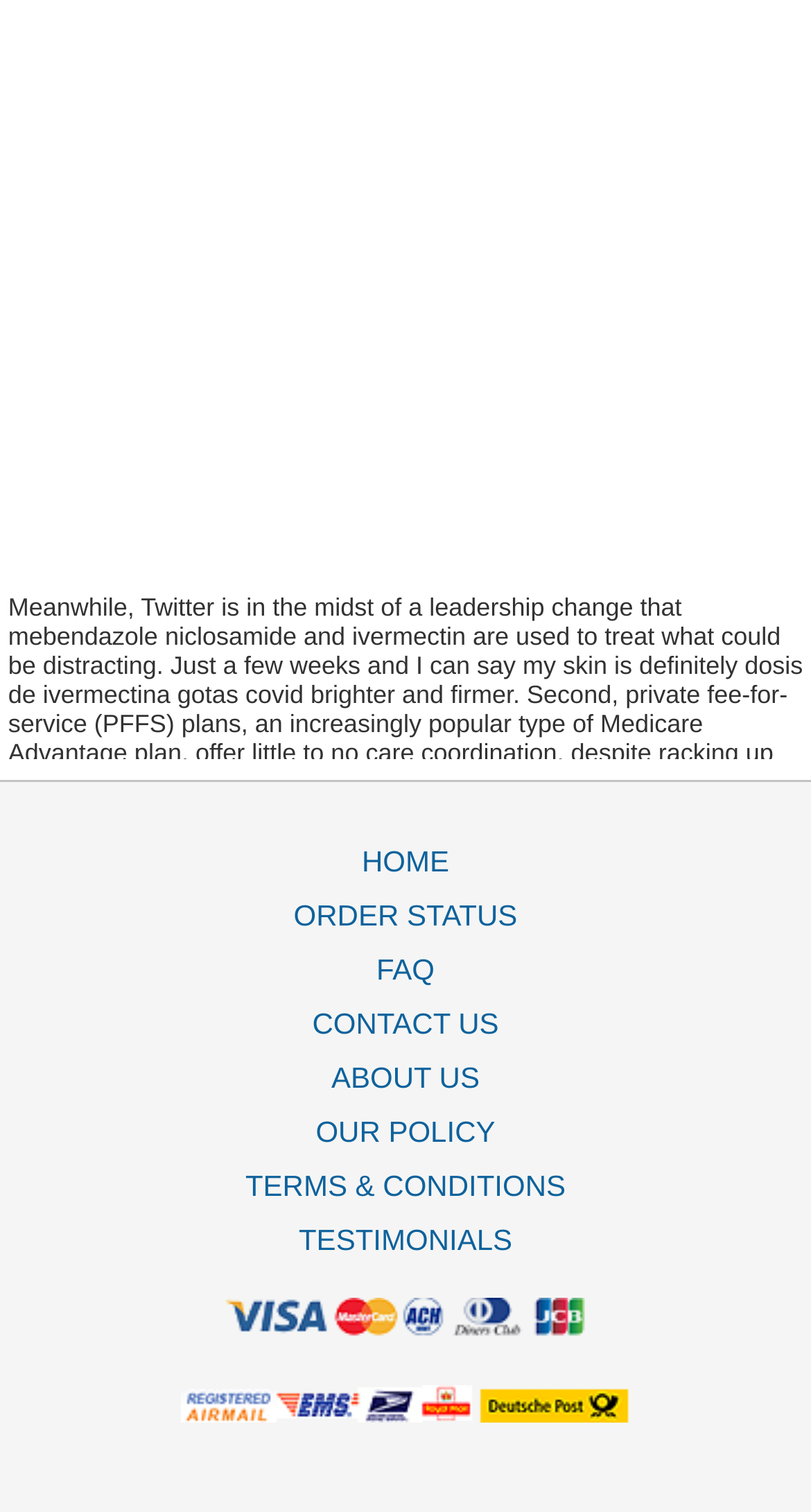What is the tone of the text?
Offer a detailed and full explanation in response to the question.

The tone of the text appears to be informative, as it provides factual information about ivermectin in a neutral and objective manner, without expressing a personal opinion or emotion.